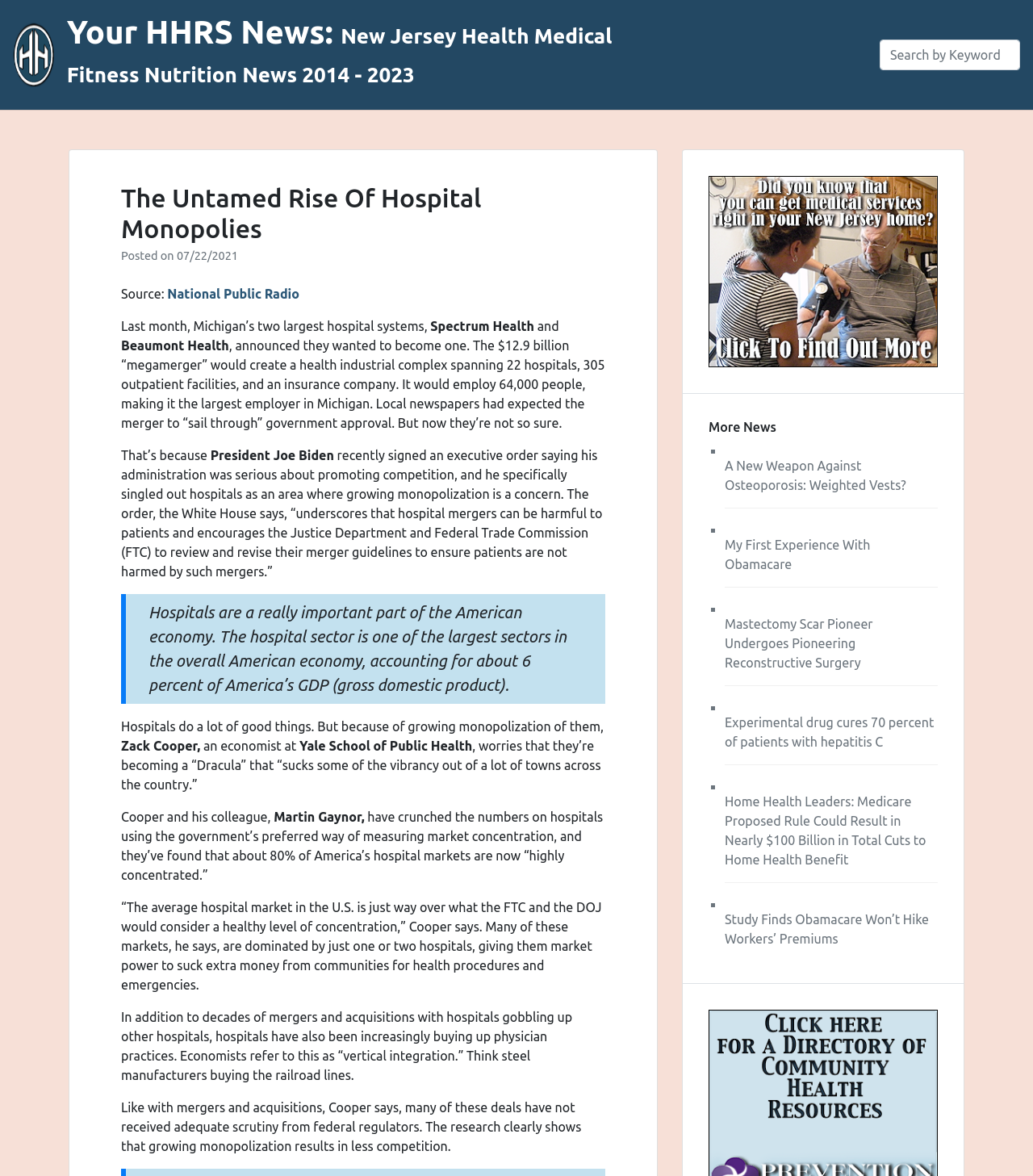Please identify the bounding box coordinates of the element that needs to be clicked to execute the following command: "Search by Keyword". Provide the bounding box using four float numbers between 0 and 1, formatted as [left, top, right, bottom].

[0.851, 0.034, 0.987, 0.06]